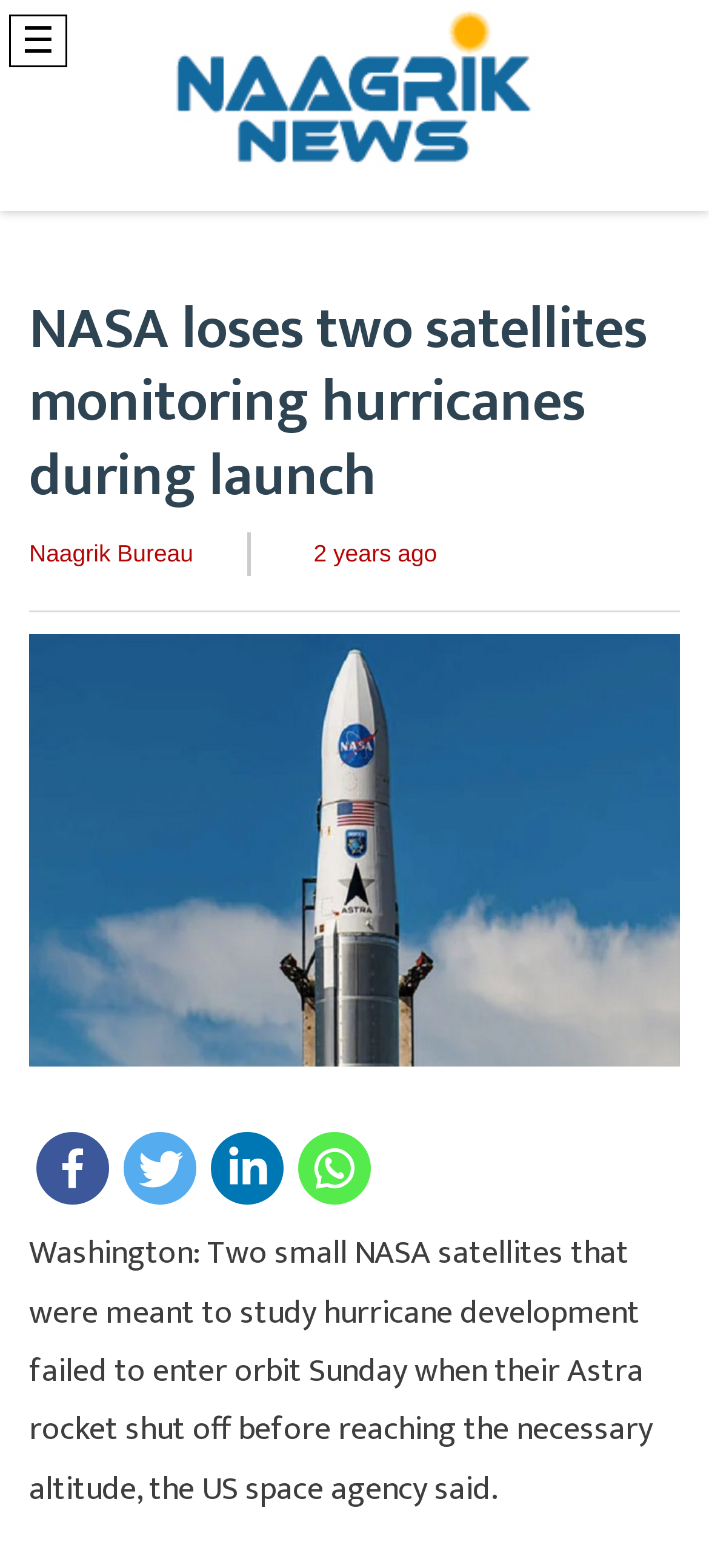What happened to the NASA satellites during launch?
Using the image provided, answer with just one word or phrase.

Failed to enter orbit